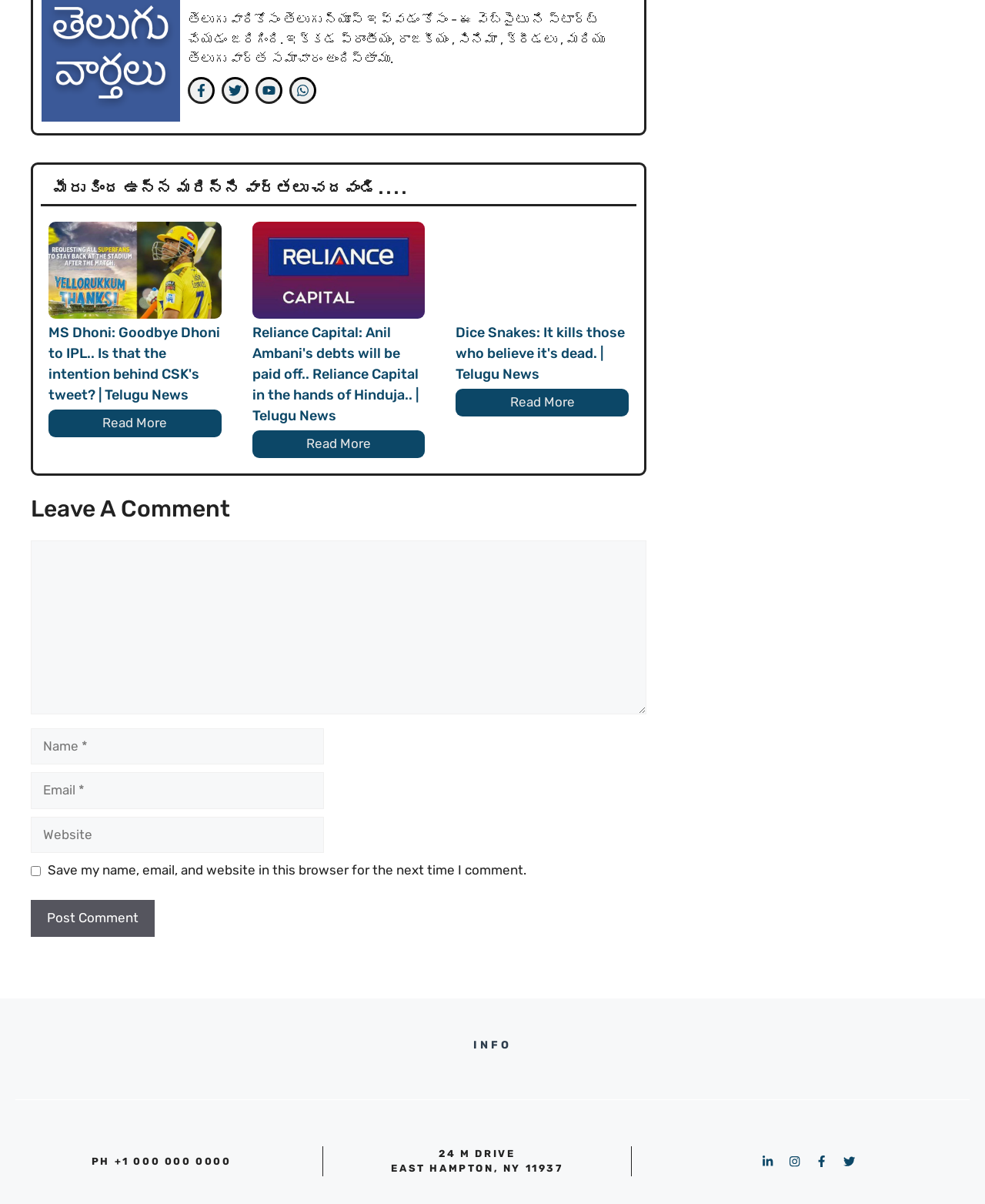Identify the bounding box coordinates of the region that needs to be clicked to carry out this instruction: "Leave a comment". Provide these coordinates as four float numbers ranging from 0 to 1, i.e., [left, top, right, bottom].

[0.031, 0.411, 0.656, 0.436]